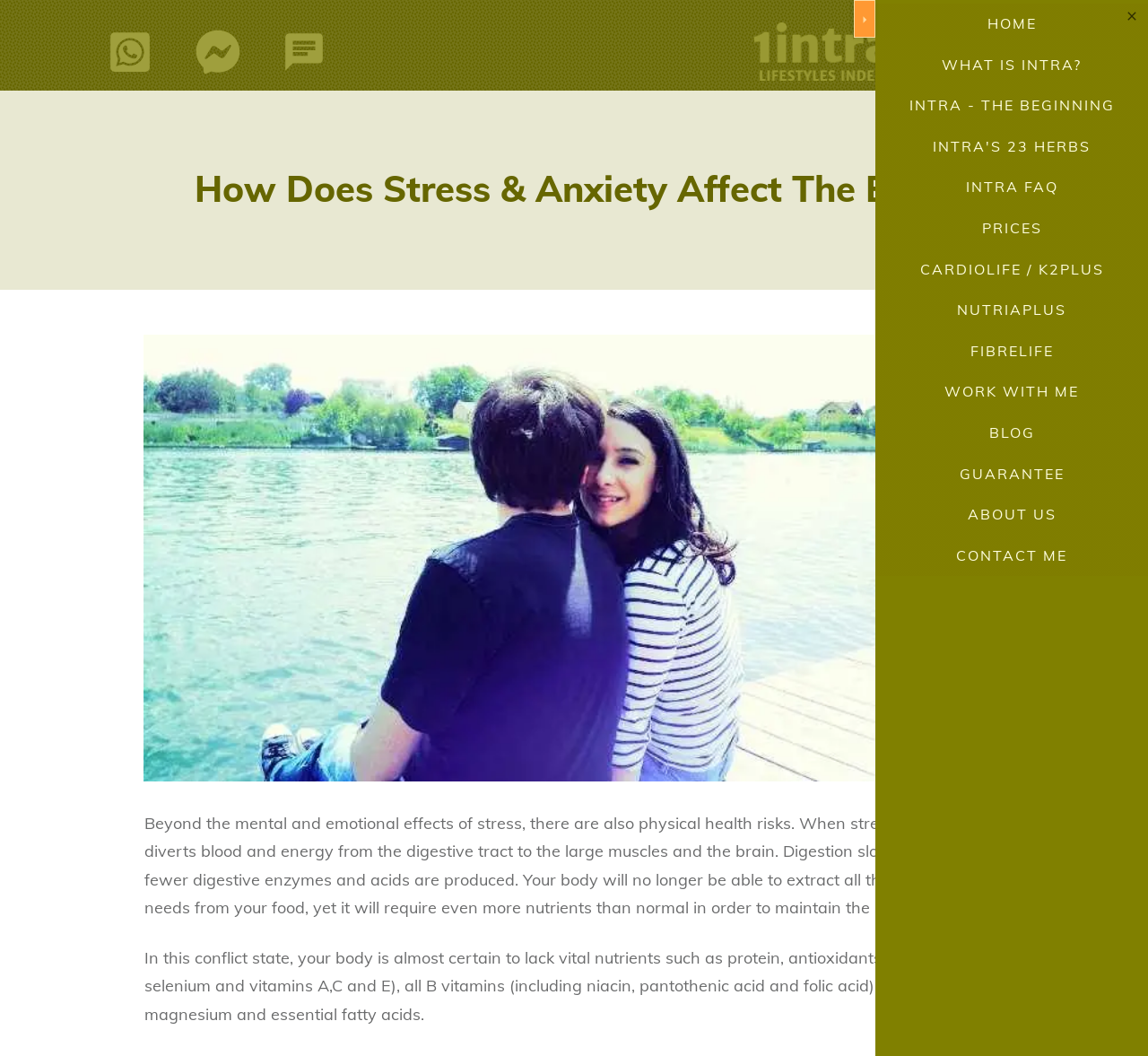How many images are on the webpage?
Provide a short answer using one word or a brief phrase based on the image.

7